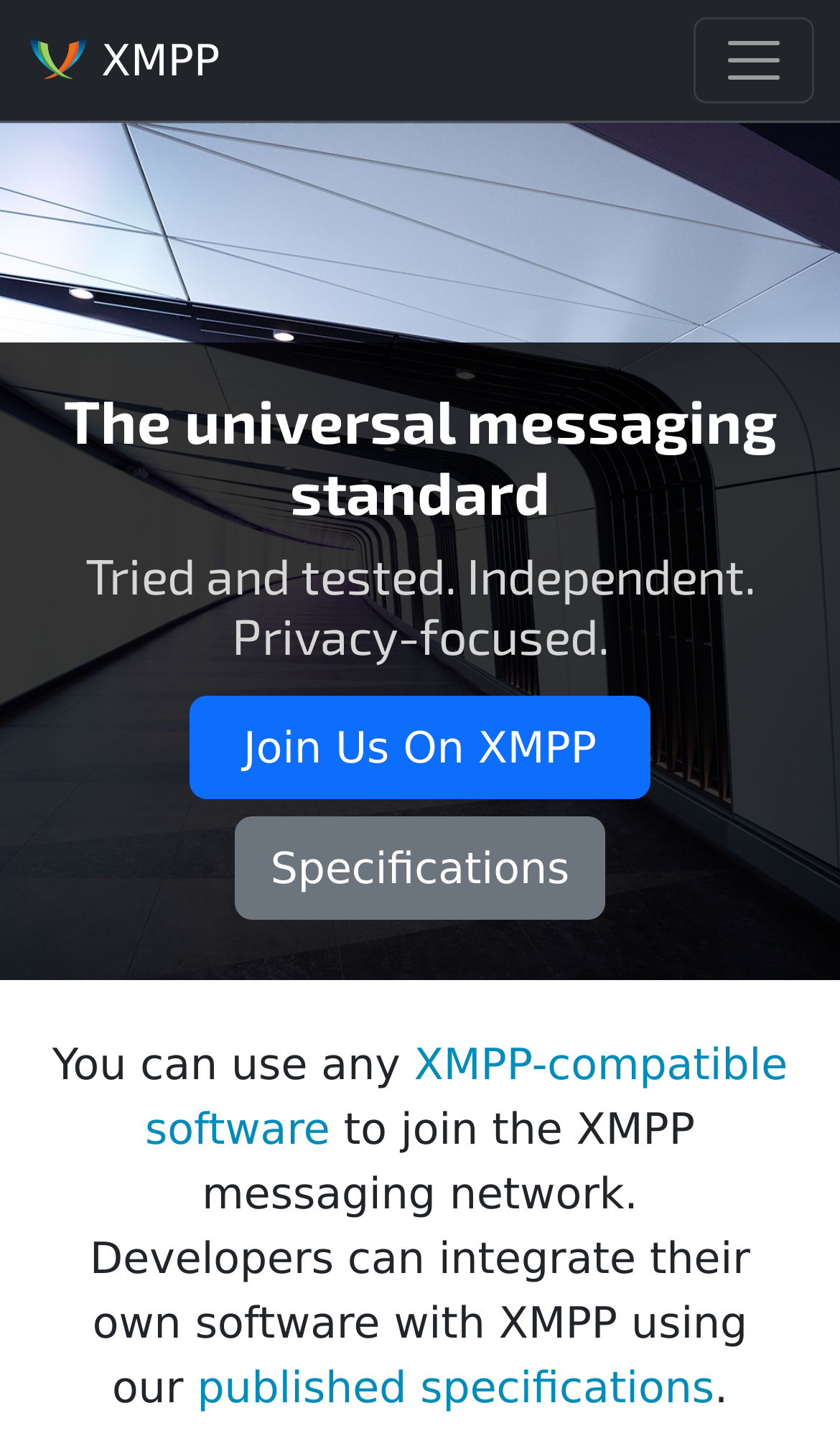Can you find and generate the webpage's heading?

The universal messaging standard